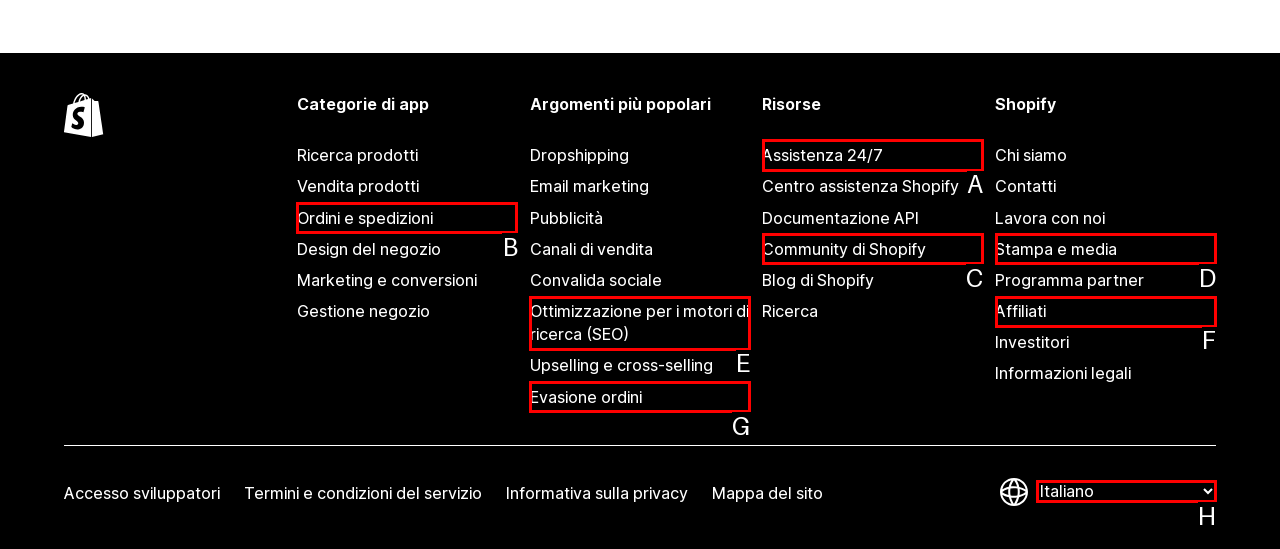Tell me which element should be clicked to achieve the following objective: Get 24/7 assistance
Reply with the letter of the correct option from the displayed choices.

A